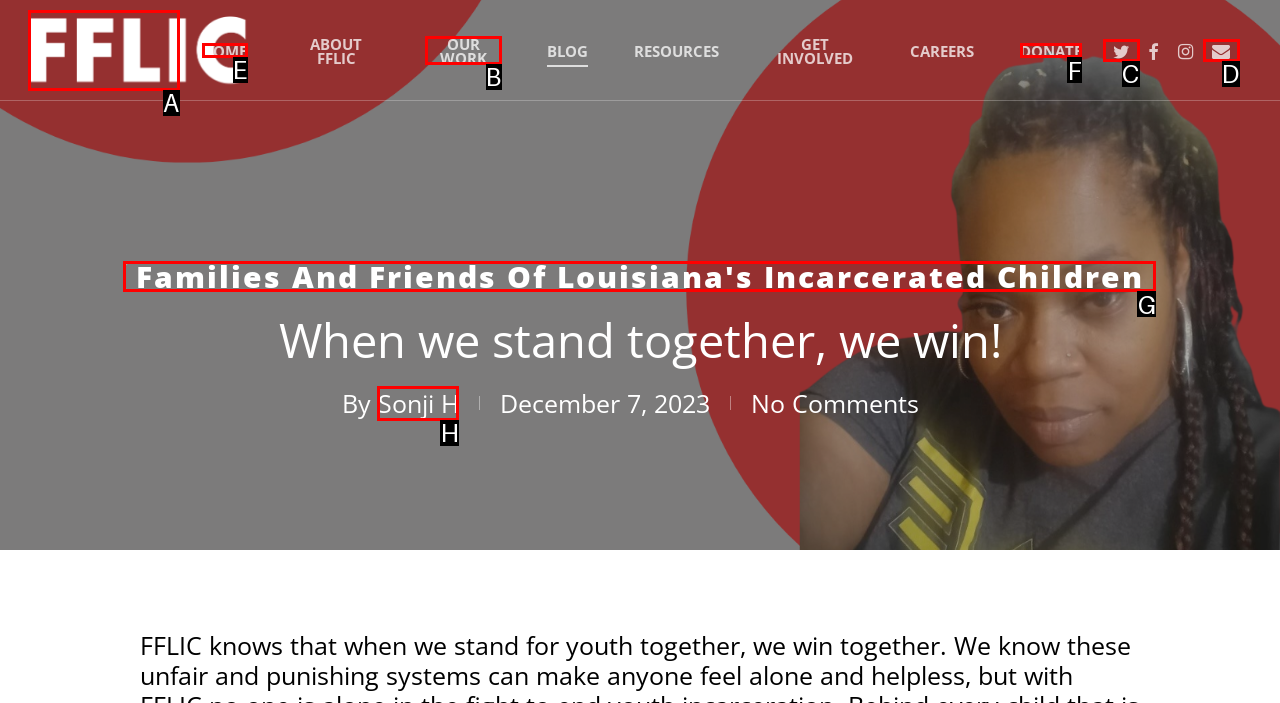To achieve the task: donate to FFLIC, which HTML element do you need to click?
Respond with the letter of the correct option from the given choices.

F